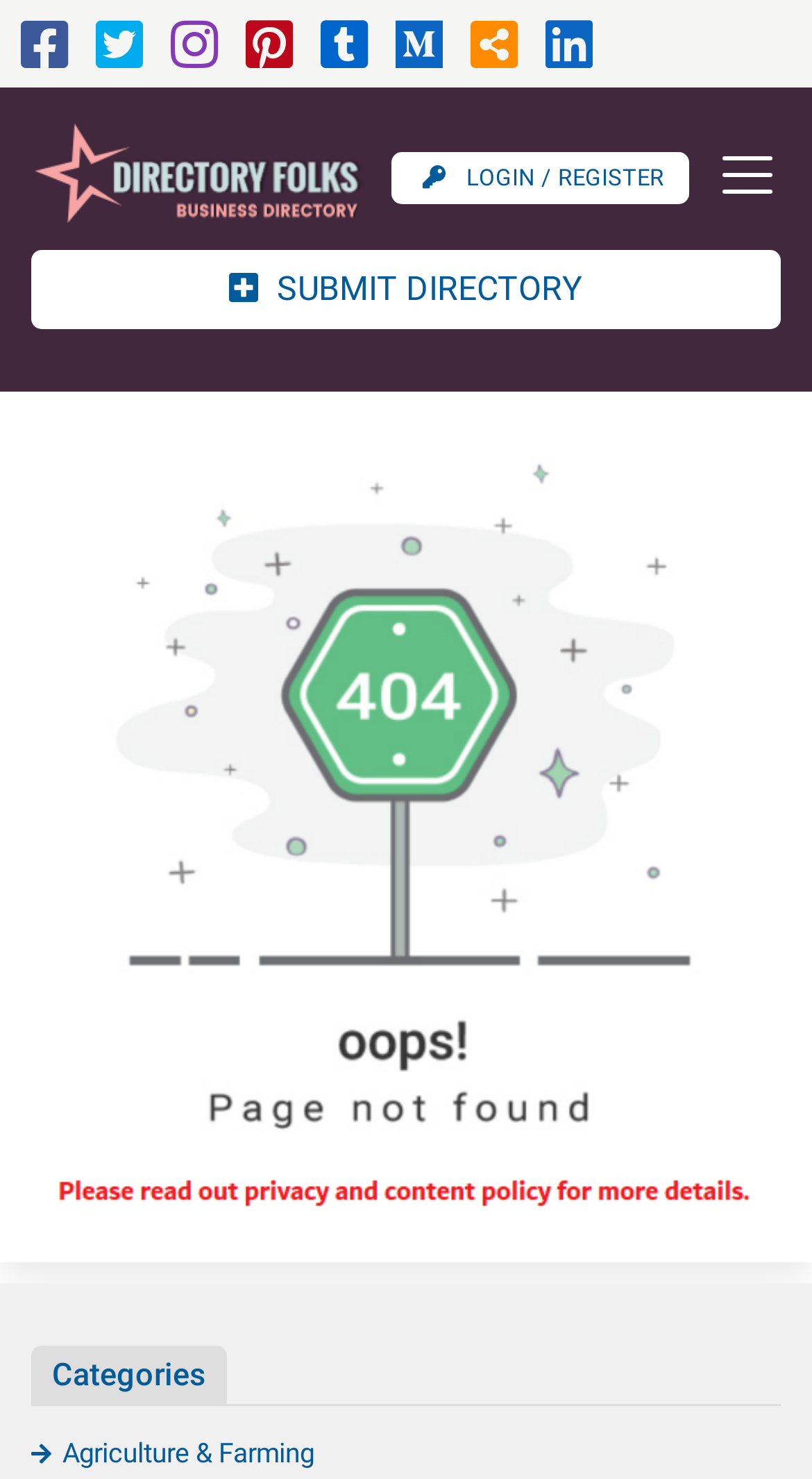Please find the bounding box coordinates of the clickable region needed to complete the following instruction: "Explore Agriculture & Farming category". The bounding box coordinates must consist of four float numbers between 0 and 1, i.e., [left, top, right, bottom].

[0.038, 0.972, 0.387, 0.993]